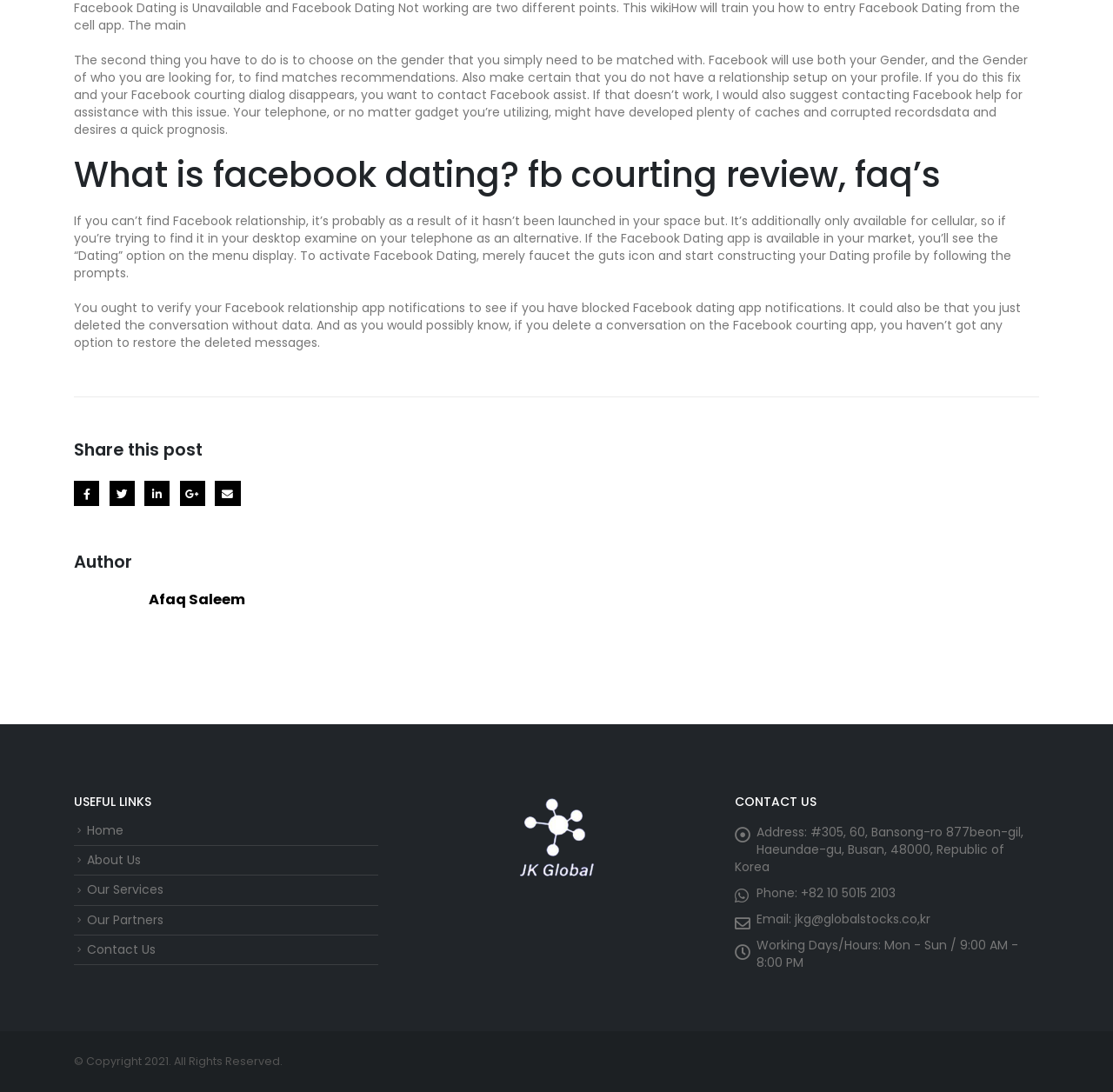Based on the element description: "Home", identify the UI element and provide its bounding box coordinates. Use four float numbers between 0 and 1, [left, top, right, bottom].

[0.078, 0.752, 0.111, 0.768]